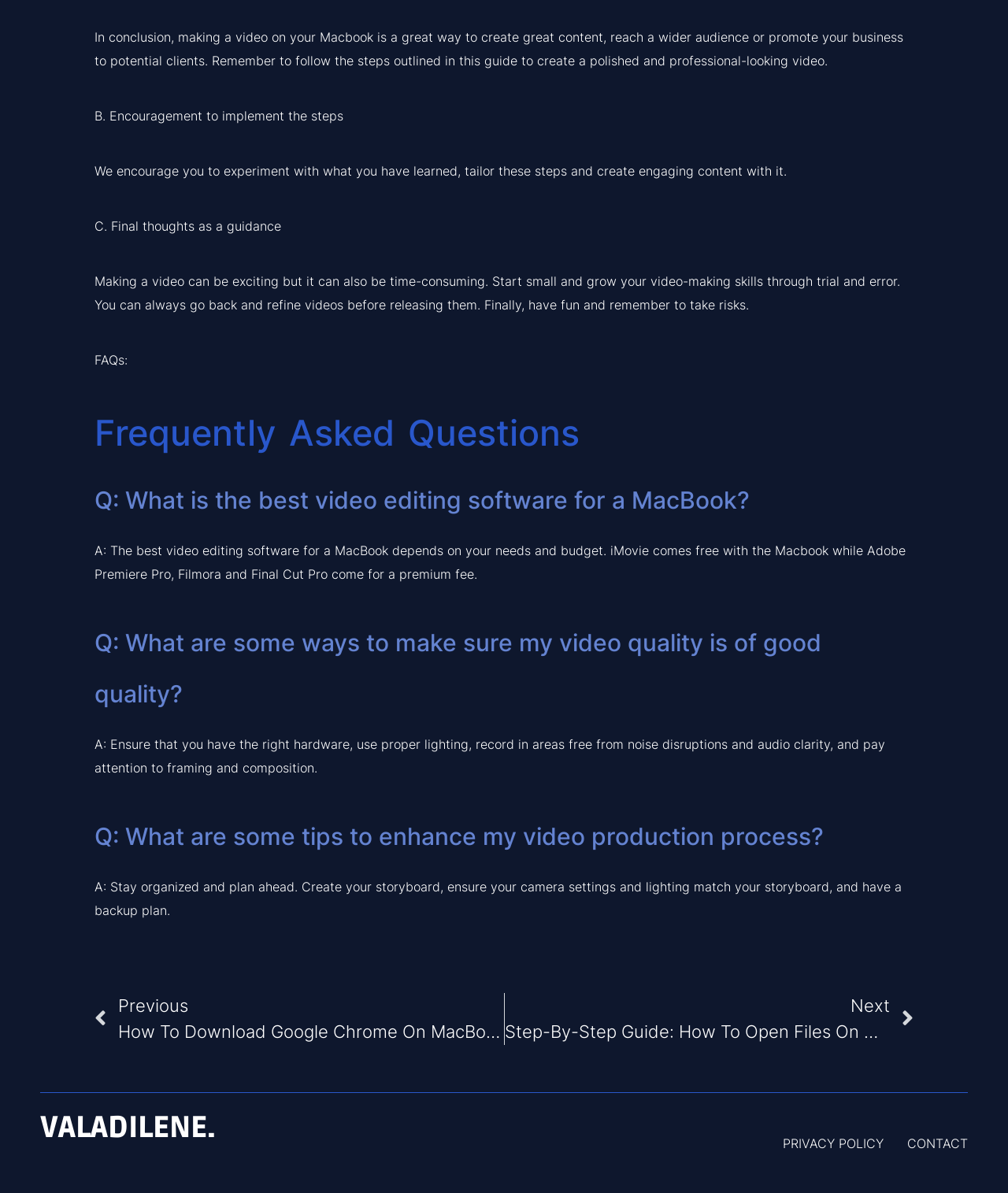Give a one-word or one-phrase response to the question:
What is the purpose of making a video on a MacBook?

Create great content